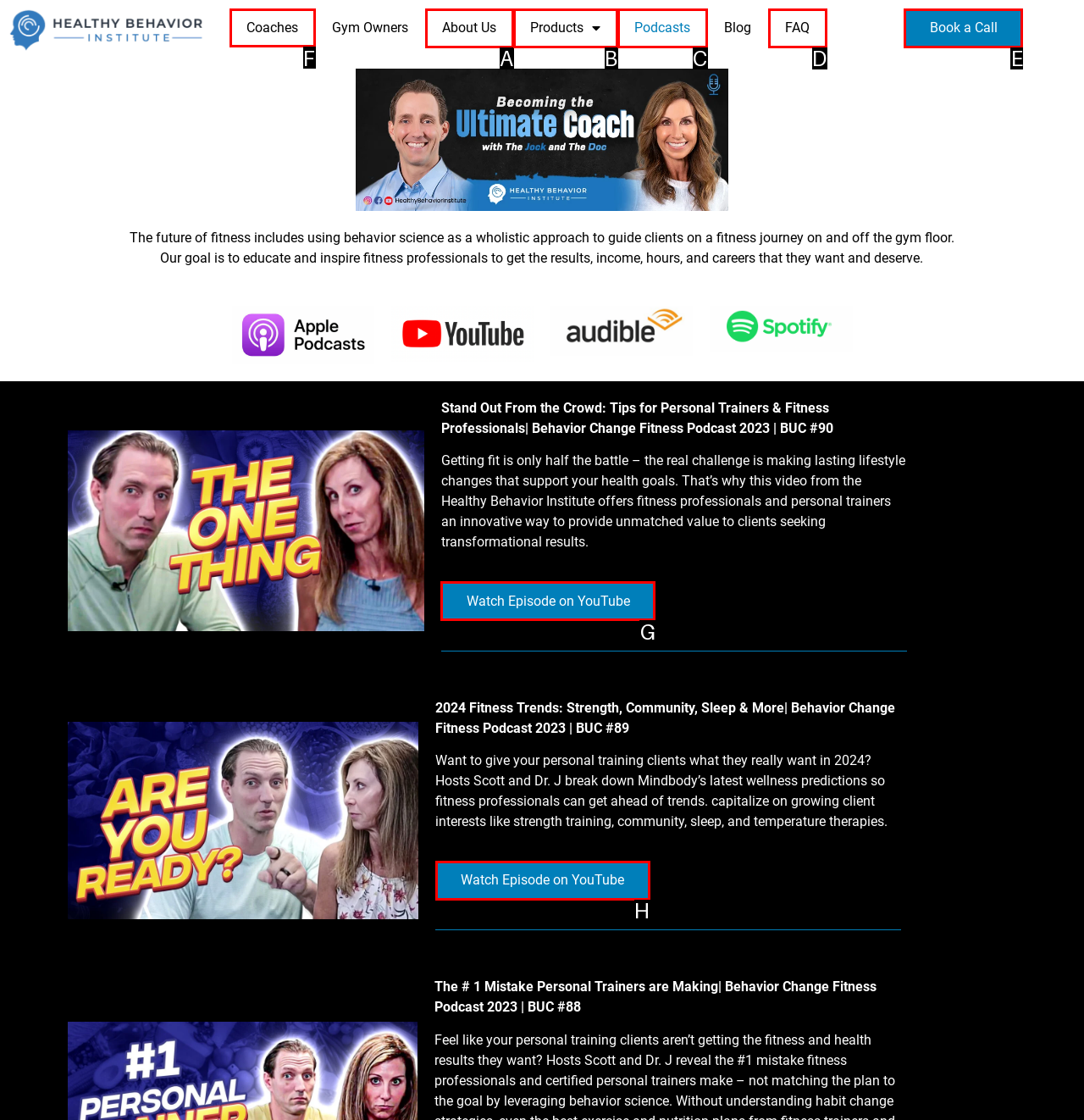Select the letter of the element you need to click to complete this task: Click Coaches
Answer using the letter from the specified choices.

F